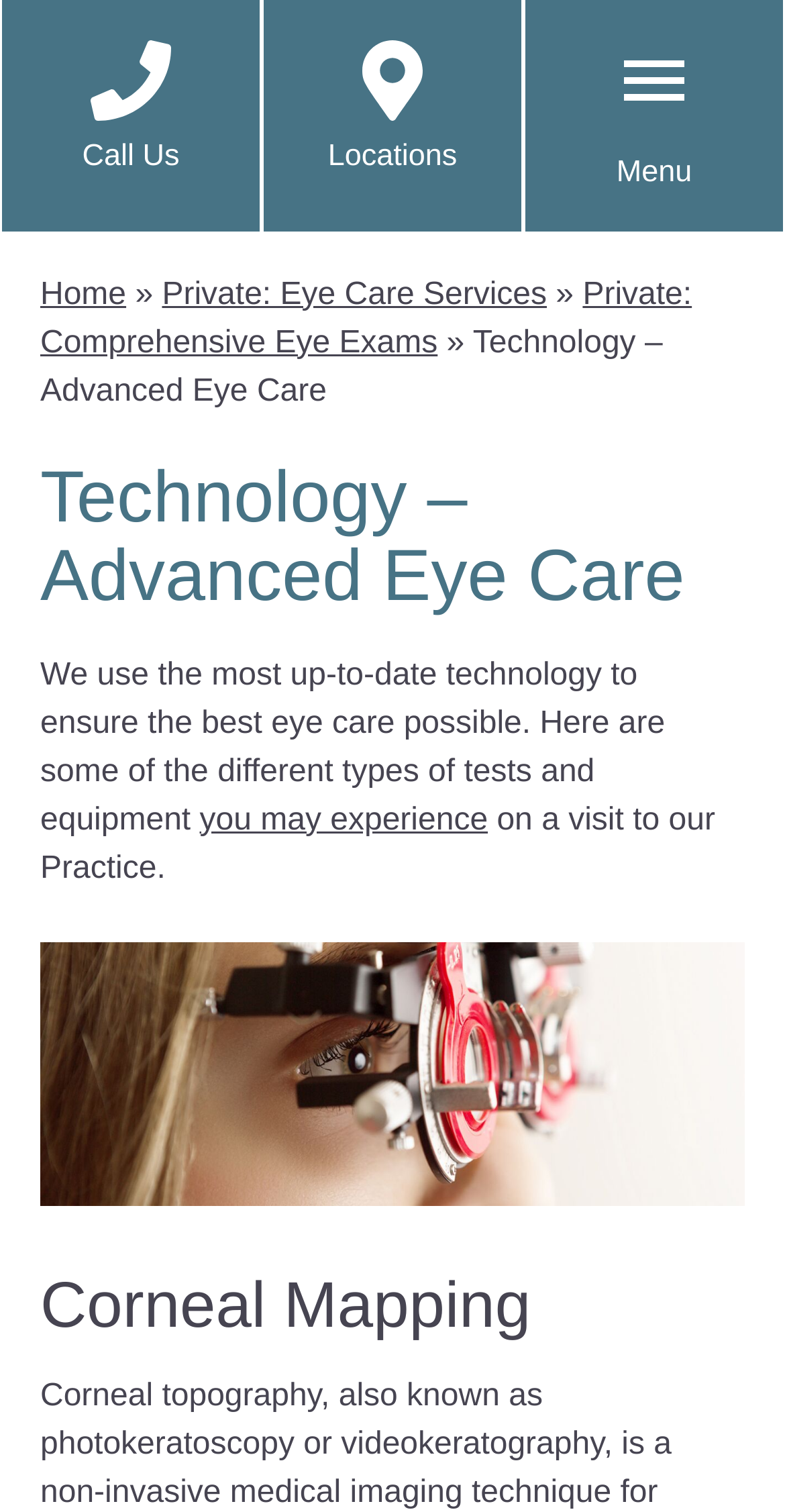Using the elements shown in the image, answer the question comprehensively: What is the name of the equipment shown in the image?

The image shows a phoropter, which is a device used in eye exams to measure the refractive error of the eye. The image is described as 'phoropter view from the side, high tech eye exam'.